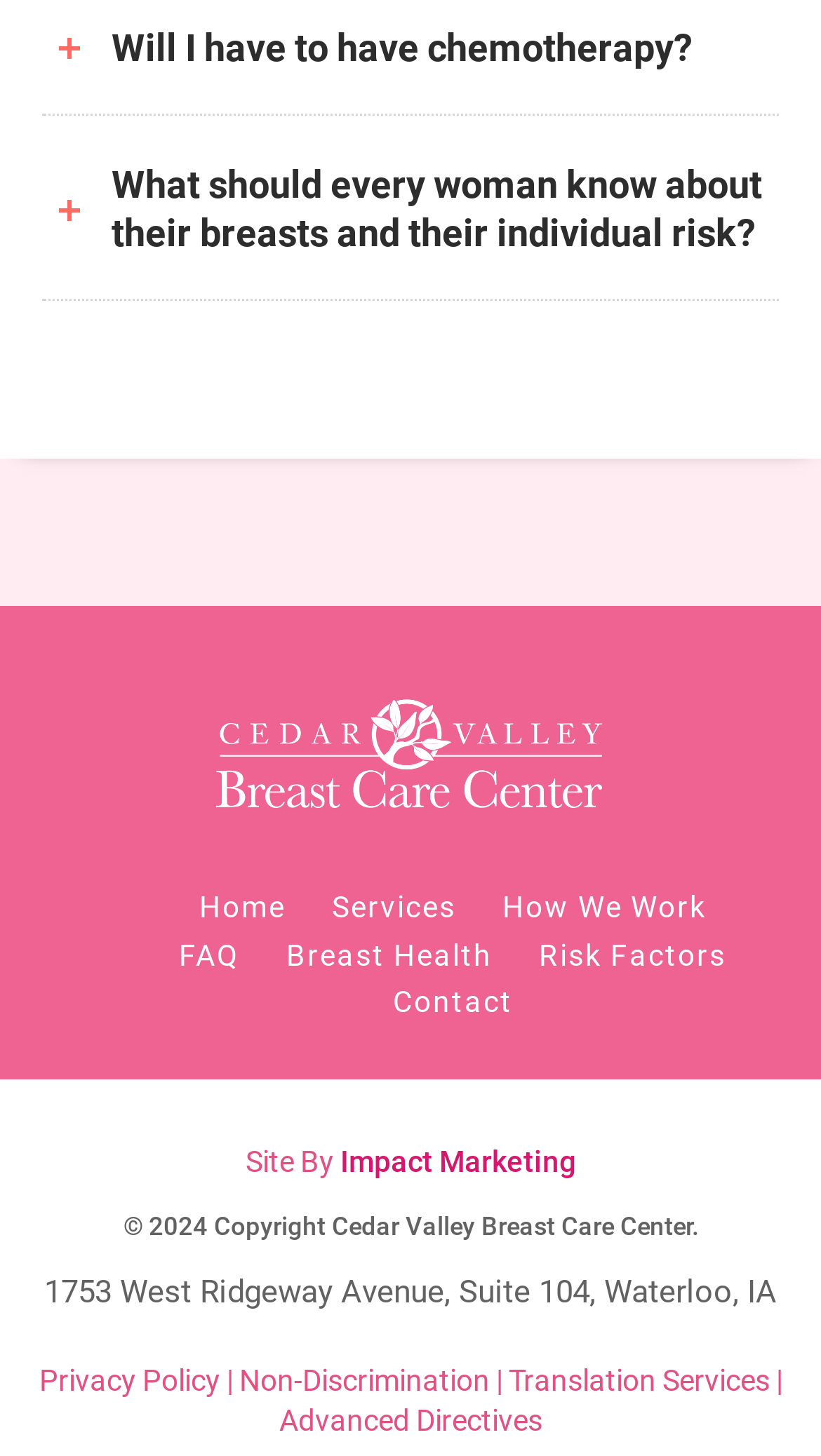Can you pinpoint the bounding box coordinates for the clickable element required for this instruction: "Learn about 'Risk Factors'"? The coordinates should be four float numbers between 0 and 1, i.e., [left, top, right, bottom].

[0.633, 0.624, 0.908, 0.687]